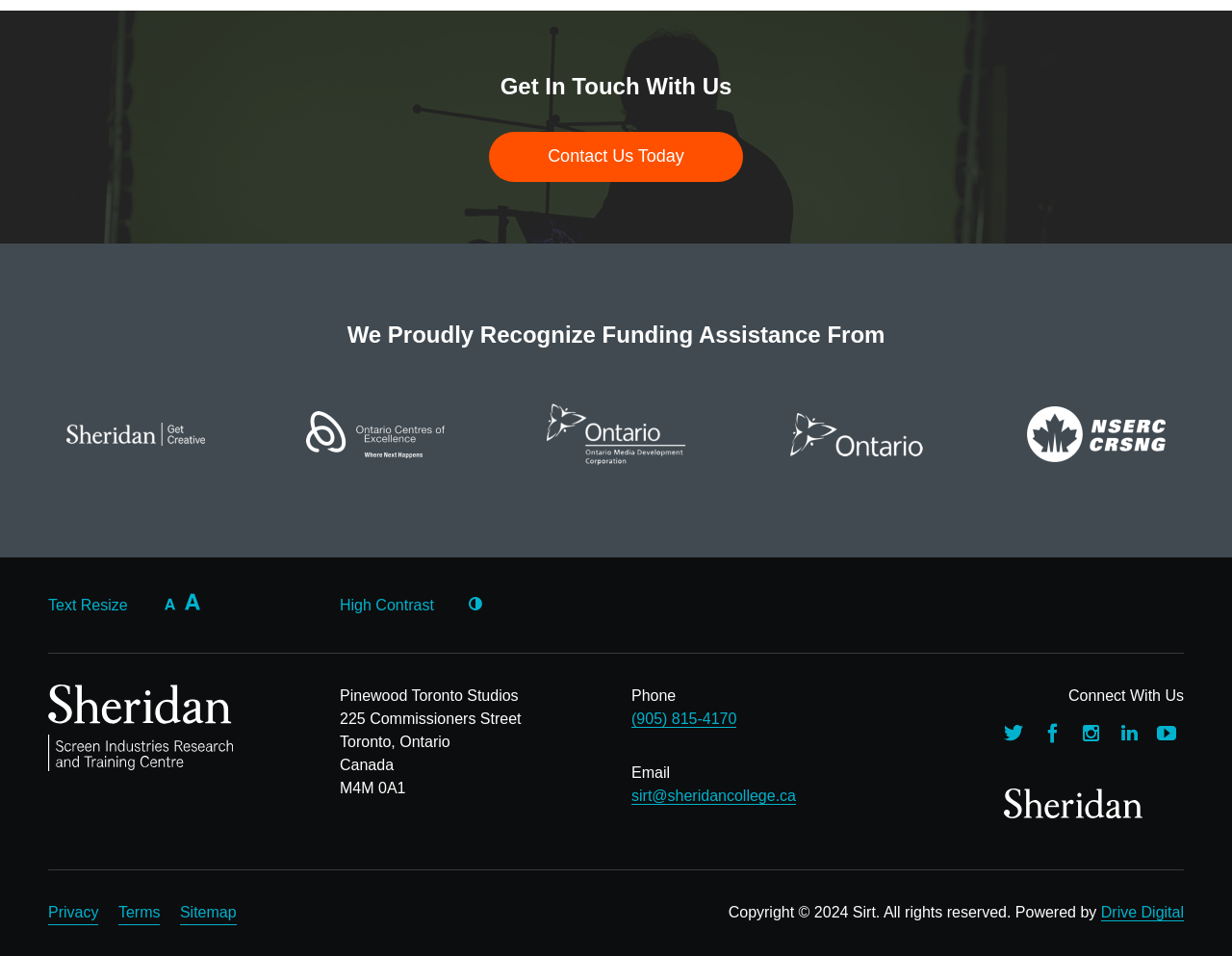What is the address of Pinewood Toronto Studios?
Provide an in-depth and detailed answer to the question.

I looked at the contentinfo section of the webpage, where I saw a series of static text elements that together form the address of Pinewood Toronto Studios.